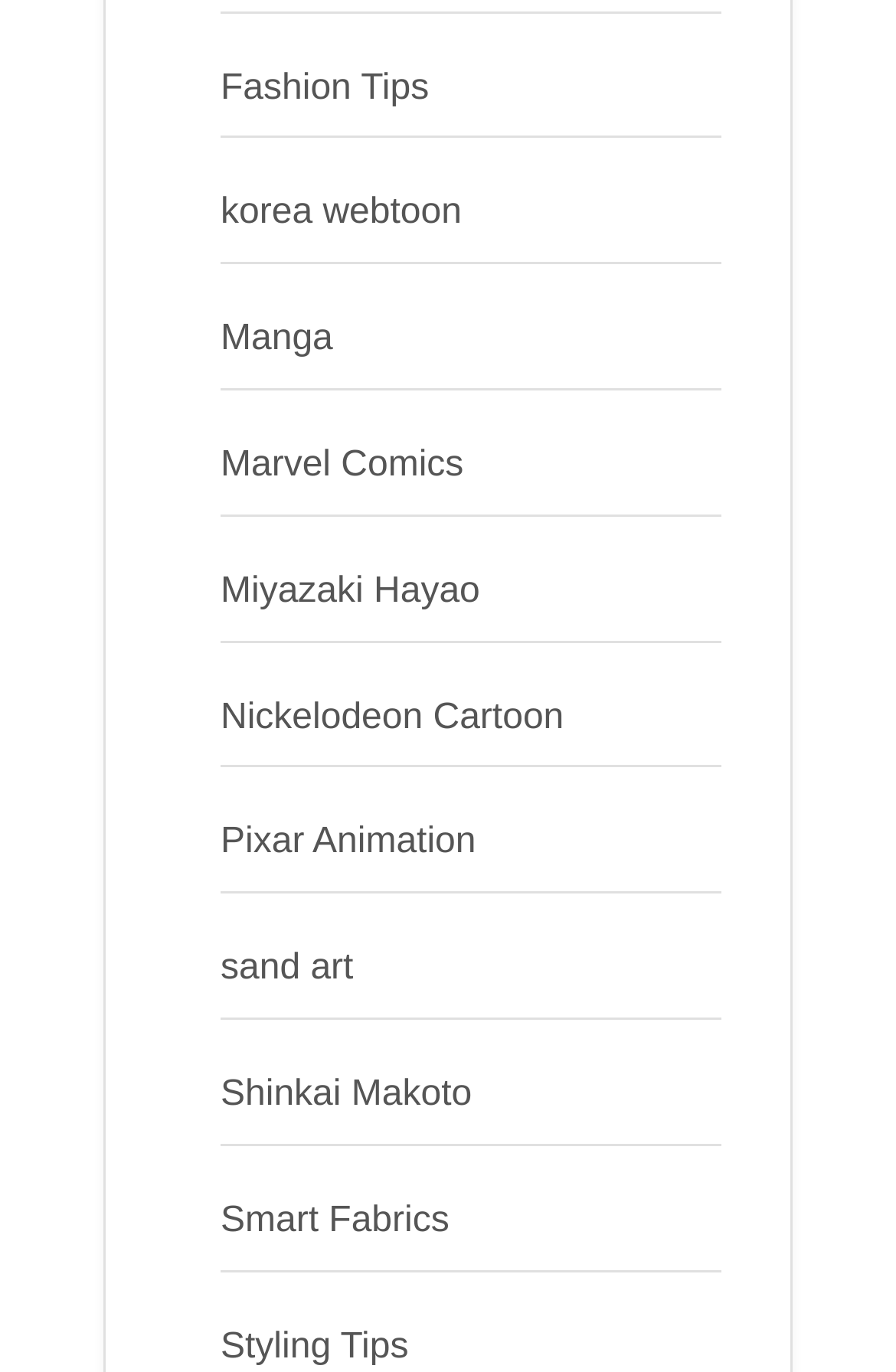Identify the bounding box of the UI element that matches this description: "Shinkai Makoto".

[0.246, 0.784, 0.527, 0.812]